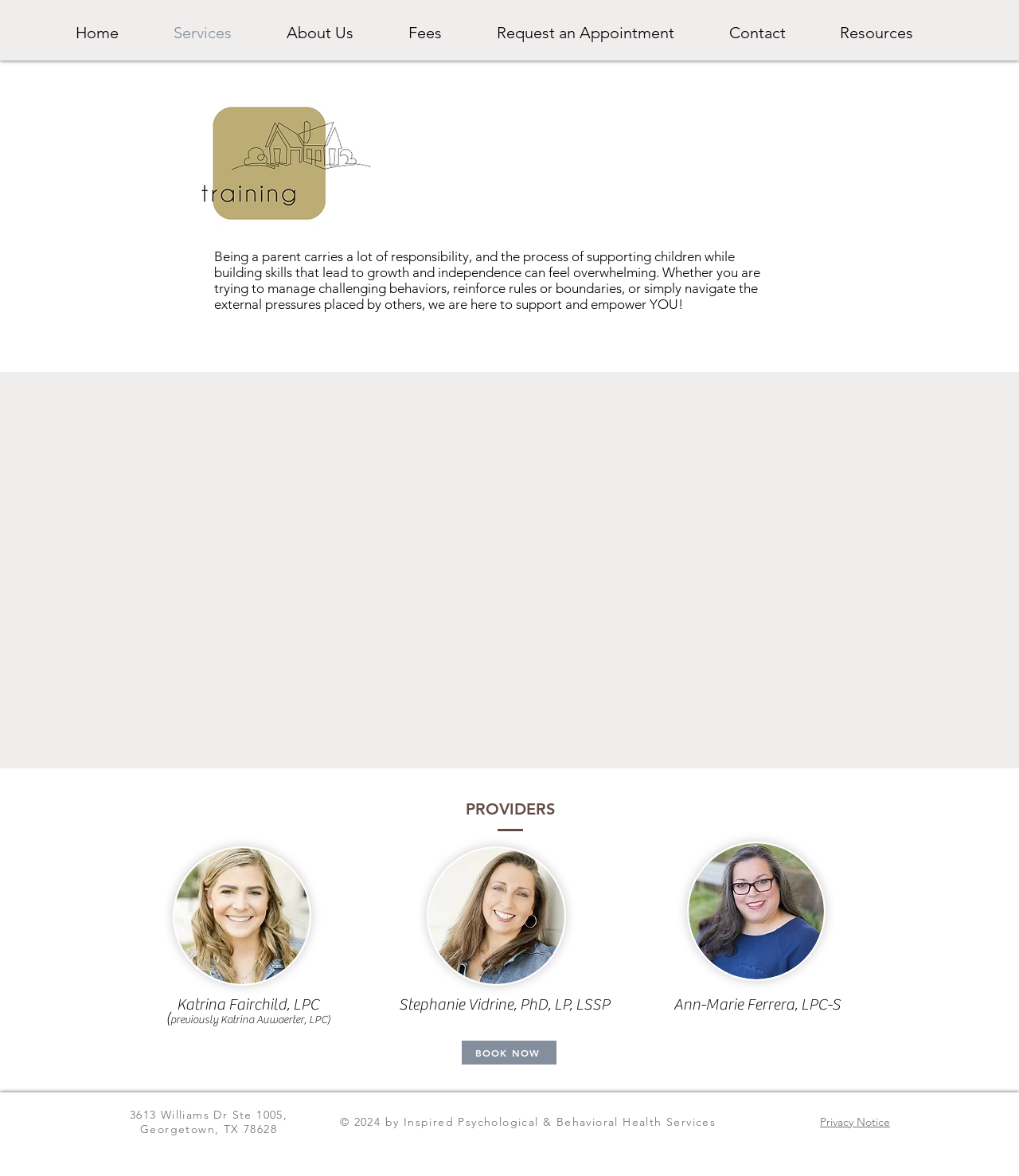What is the profession of Katrina Fairchild?
Please use the image to provide a one-word or short phrase answer.

LPC